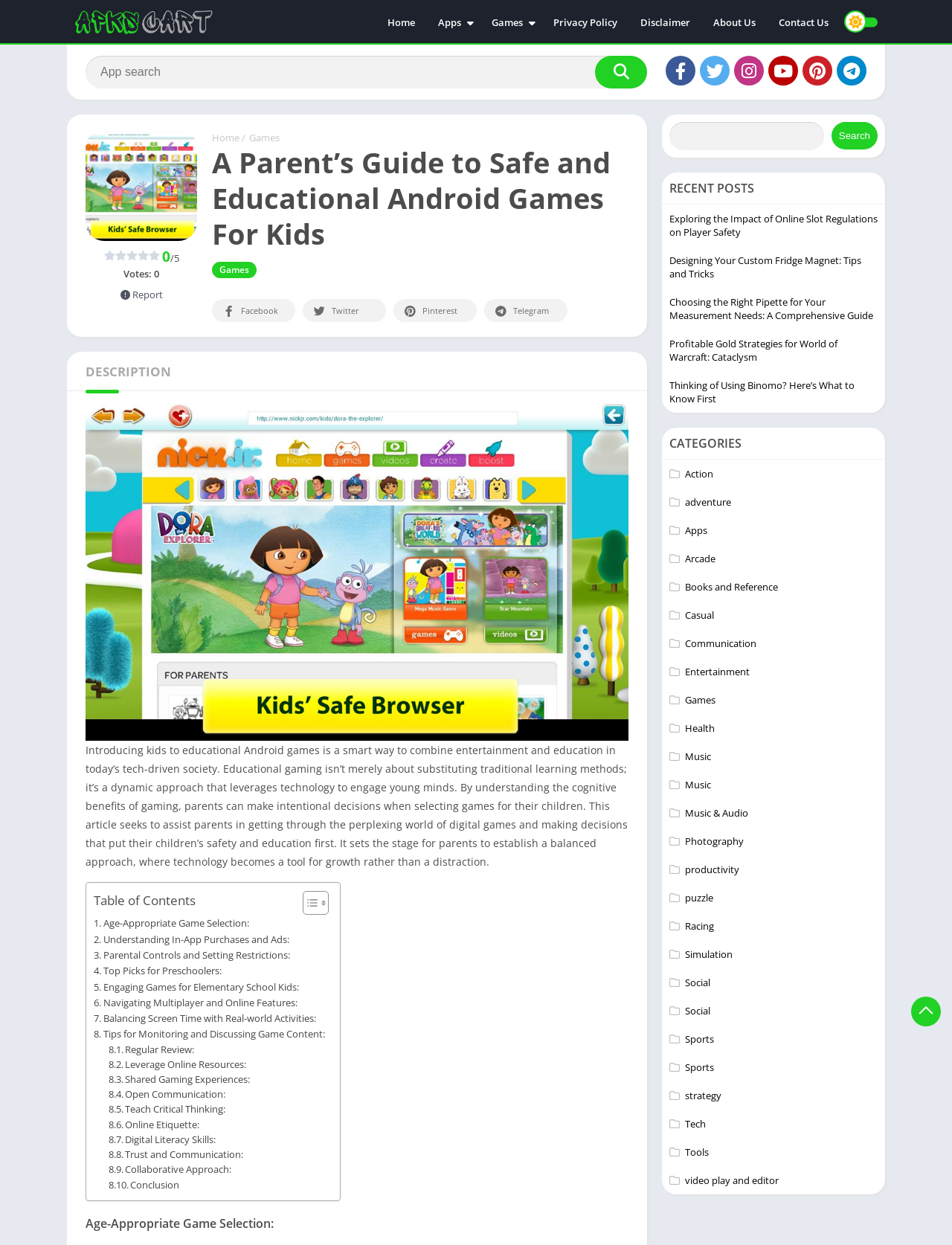What is the purpose of this webpage?
Refer to the image and offer an in-depth and detailed answer to the question.

Based on the webpage content, it appears that the purpose of this webpage is to provide a guide for parents to introduce their kids to safe and educational Android games, combining entertainment and education in a tech-driven society.